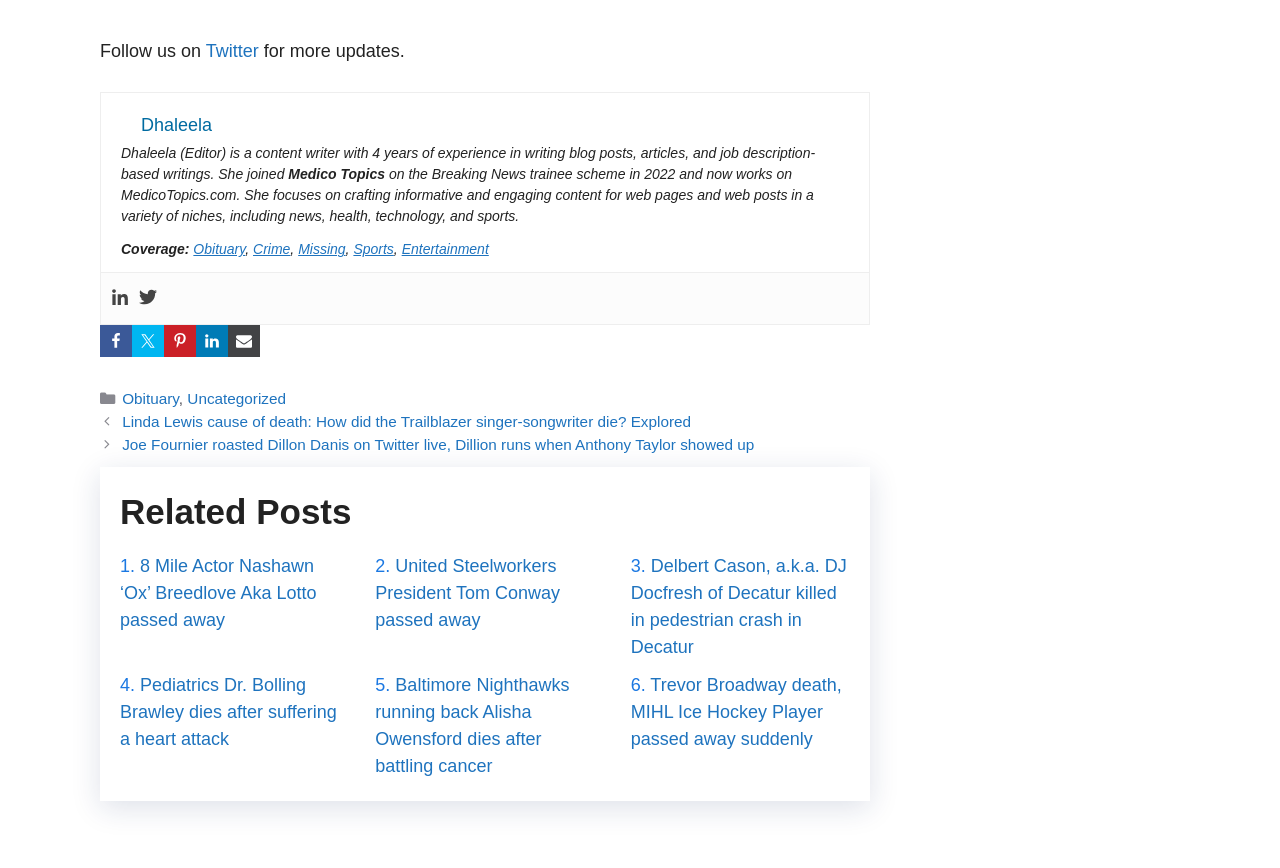Give a short answer to this question using one word or a phrase:
How many related posts are listed?

4